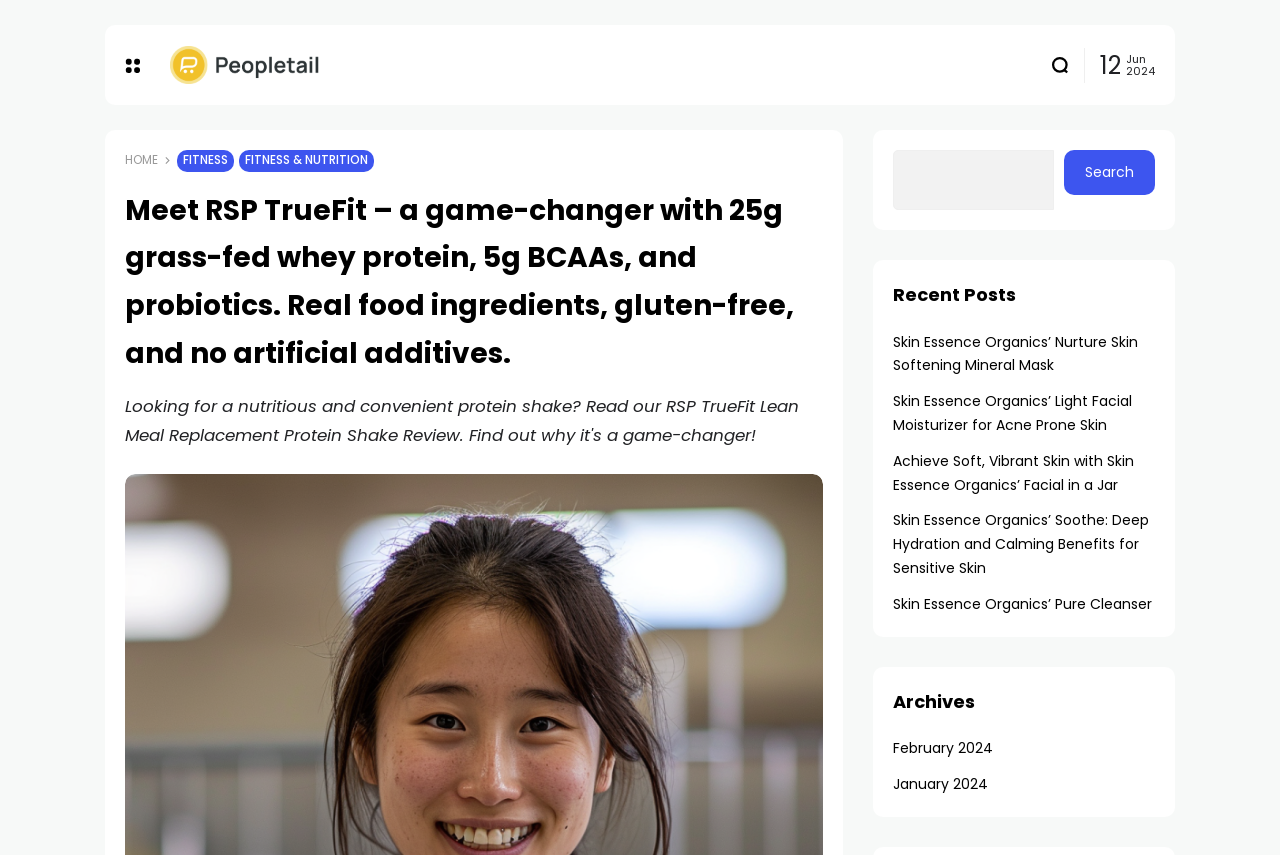Generate a comprehensive caption for the webpage you are viewing.

This webpage is a review of RSP TrueFit Lean Meal Replacement Protein Shake. At the top left, there is a logo image and a link to "Peopletail" with a smaller image beside it. On the top right, there is a date display showing "12 Jun 2024". 

Below the top section, there is a main header that spans across the page, containing links to "HOME", "FITNESS", and "FITNESS & NUTRITION". The main heading of the page is "Meet RSP TrueFit – a game-changer with 25g grass-fed whey protein, 5g BCAAs, and probiotics. Real food ingredients, gluten-free, and no artificial additives." 

On the right side of the page, there is a search bar with a "Search" button. Below the search bar, there are several sections. The first section is labeled "Recent Posts" and lists five articles about Skin Essence Organics products. The second section is labeled "Archives" and lists two links to monthly archives, "February 2024" and "January 2024".